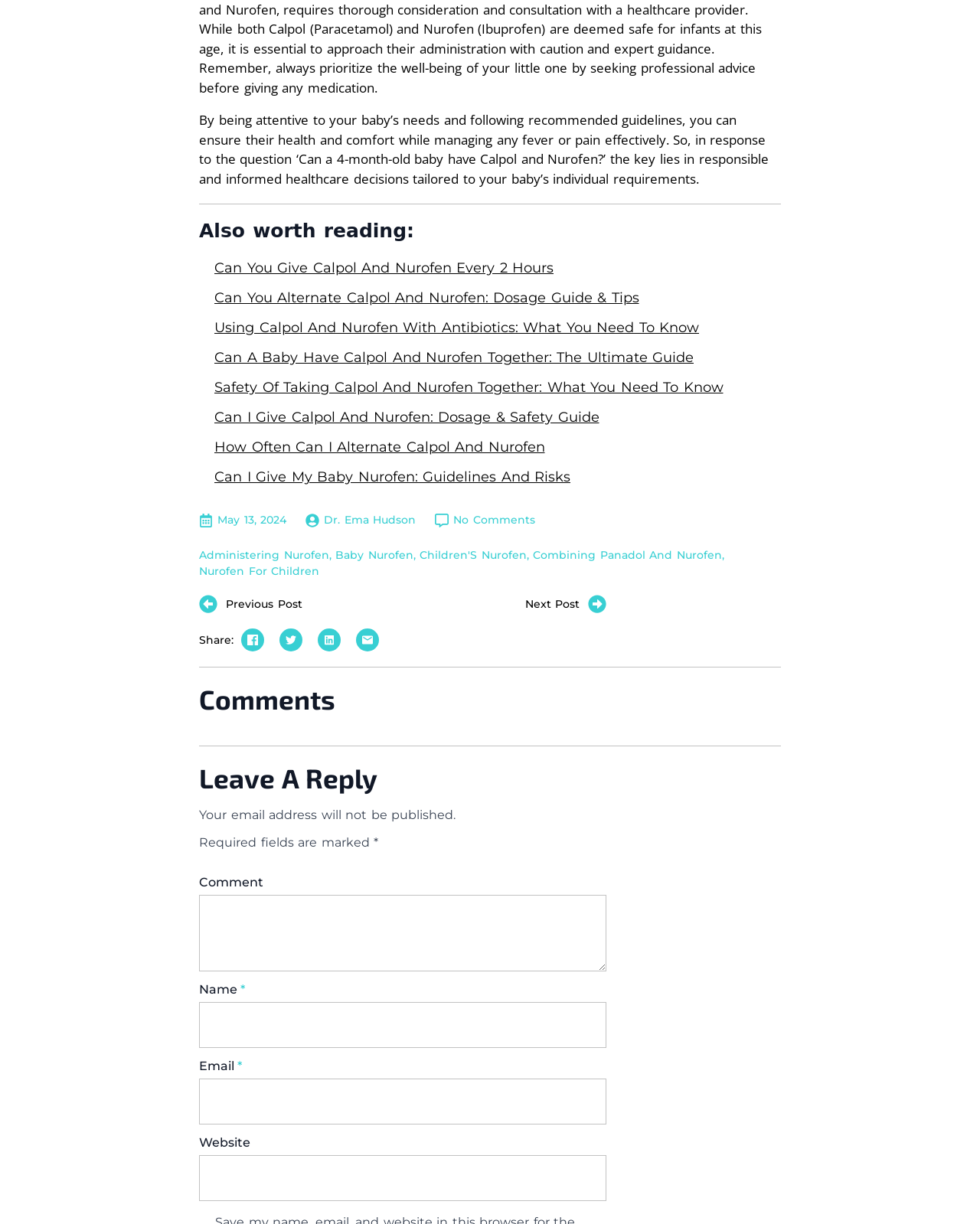What is the purpose of the 'Leave A Reply' section?
Please provide a single word or phrase as your answer based on the screenshot.

To comment on the article